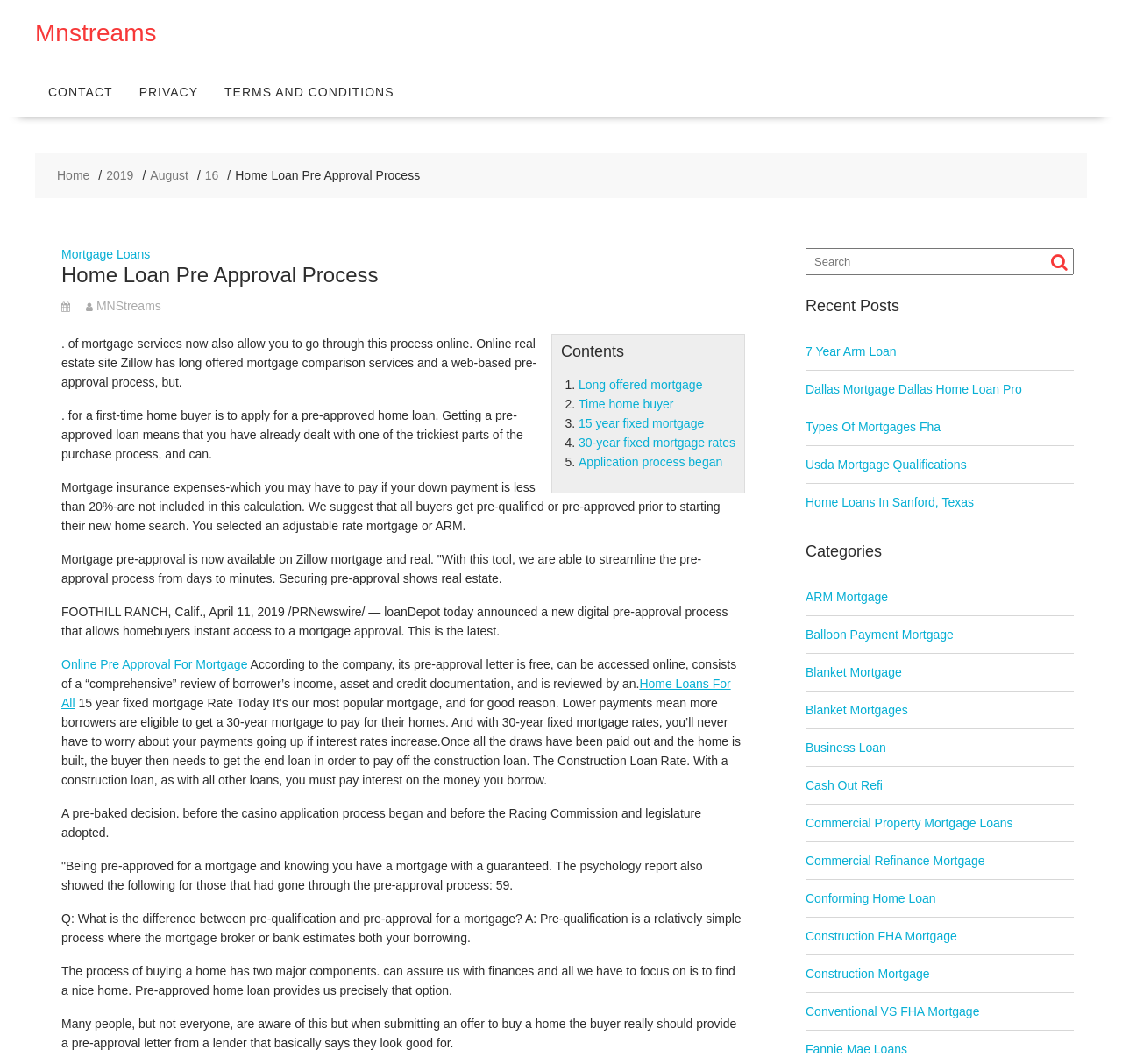Please identify the bounding box coordinates of the element on the webpage that should be clicked to follow this instruction: "Search for a keyword". The bounding box coordinates should be given as four float numbers between 0 and 1, formatted as [left, top, right, bottom].

[0.718, 0.233, 0.957, 0.259]